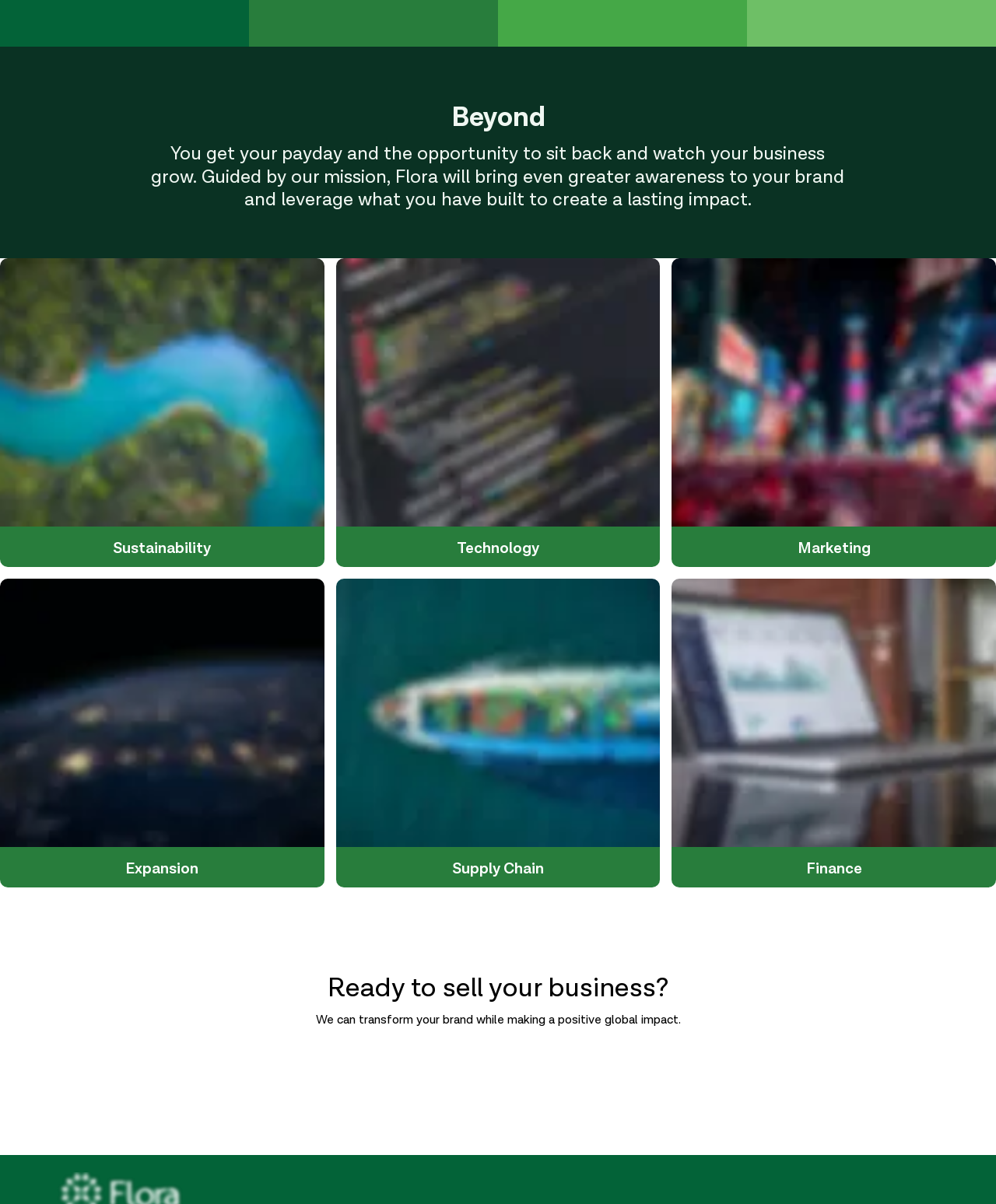Bounding box coordinates are to be given in the format (top-left x, top-left y, bottom-right x, bottom-right y). All values must be floating point numbers between 0 and 1. Provide the bounding box coordinate for the UI element described as: Expansion

[0.0, 0.481, 0.326, 0.737]